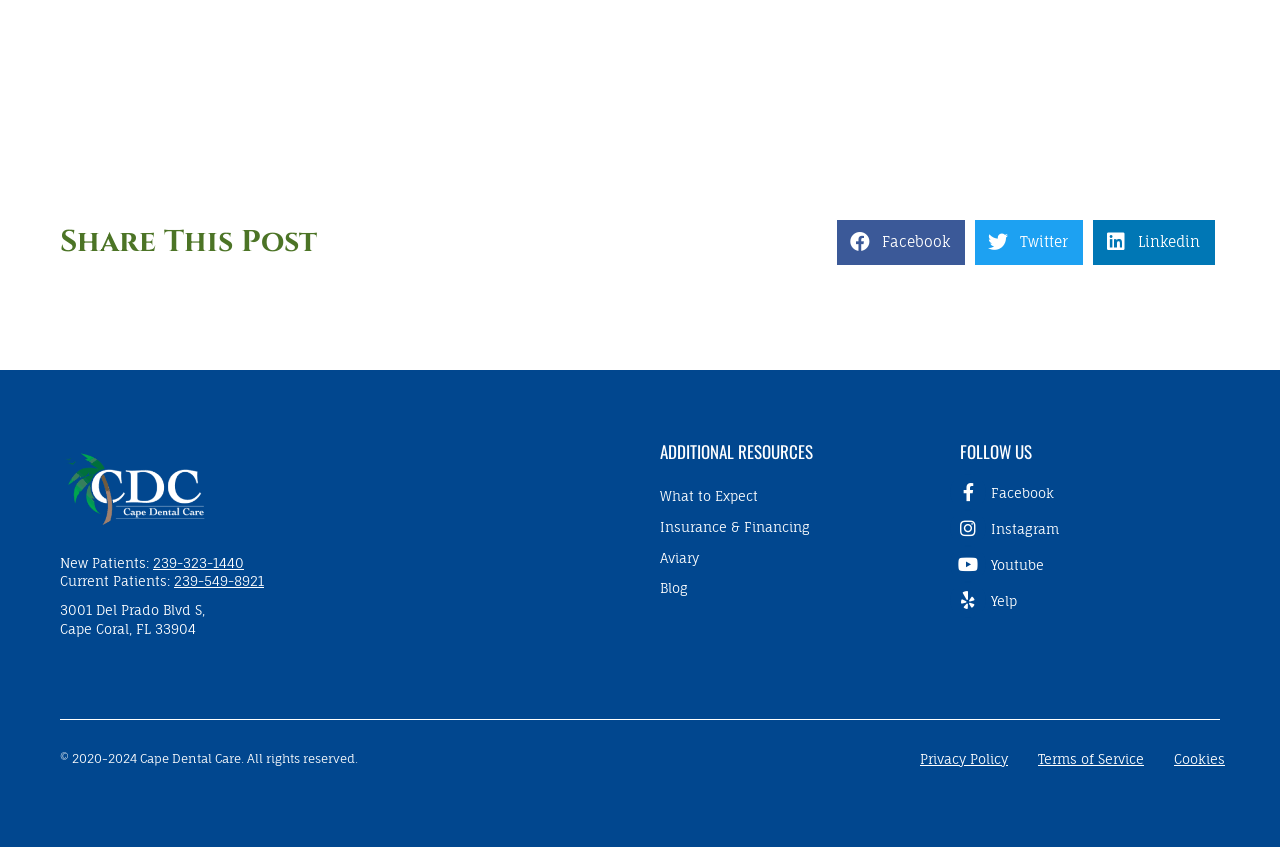What are the additional resources provided?
Provide a concise answer using a single word or phrase based on the image.

4 links